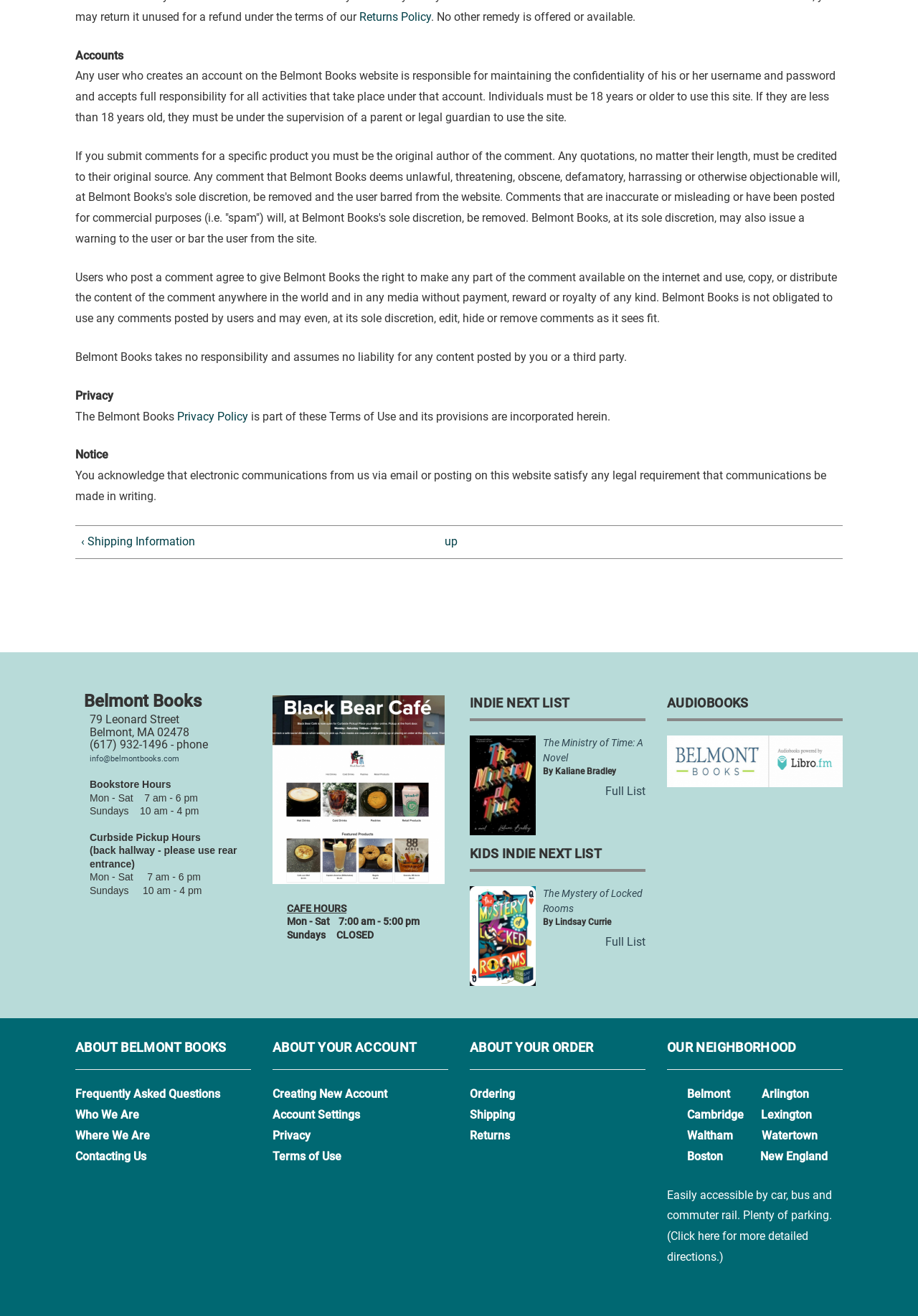What is the name of the bookstore?
Look at the image and answer the question with a single word or phrase.

Belmont Books